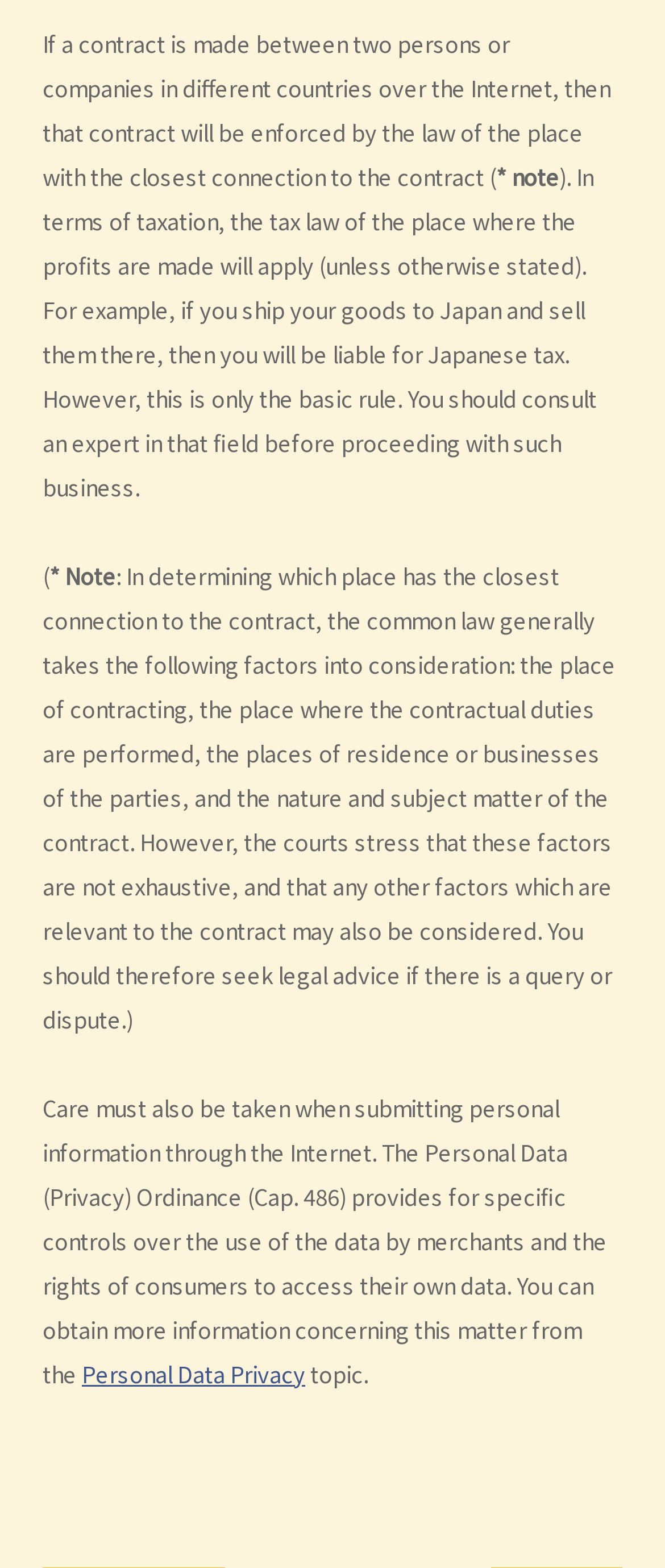Pinpoint the bounding box coordinates for the area that should be clicked to perform the following instruction: "Click on 'Personal Data Privacy'".

[0.123, 0.866, 0.459, 0.886]